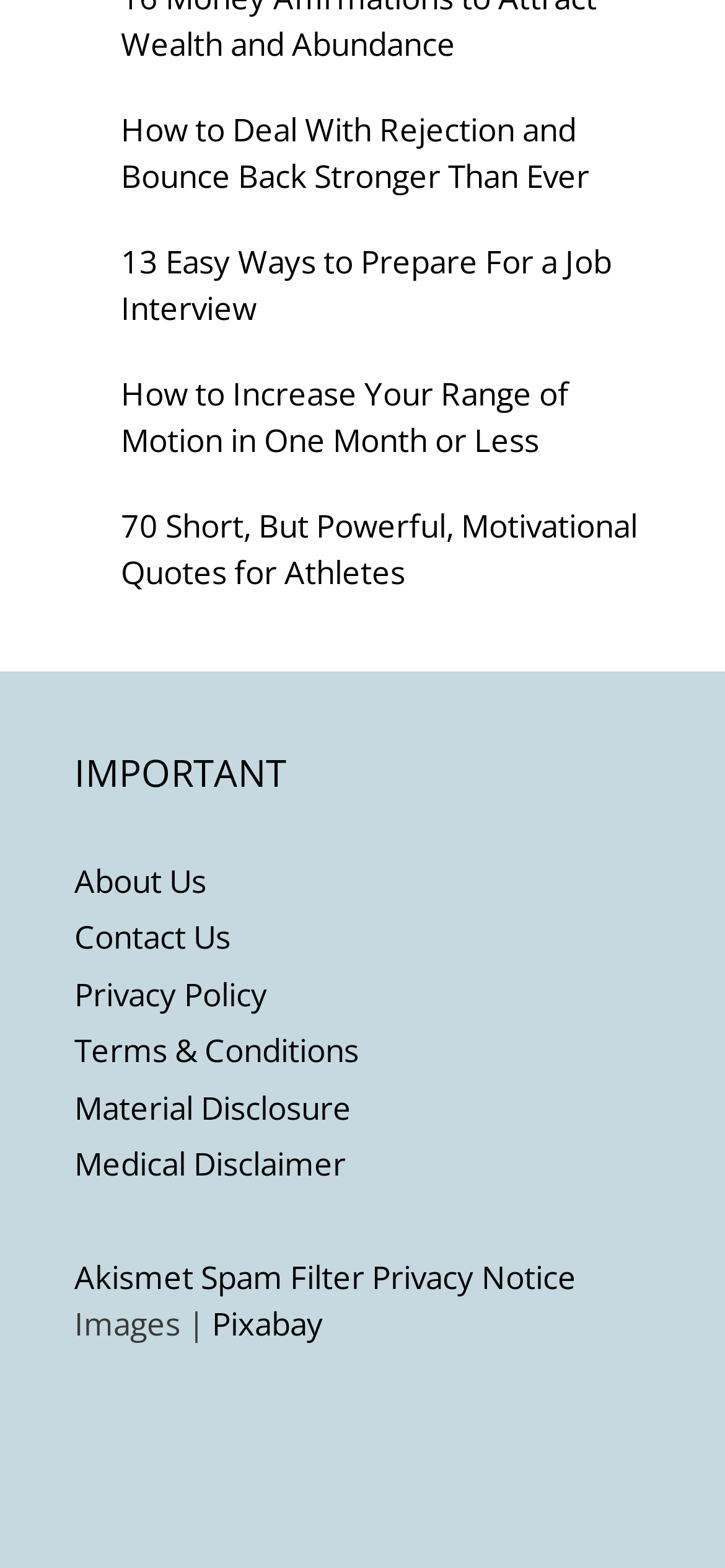Find the bounding box coordinates of the element's region that should be clicked in order to follow the given instruction: "Visit the about us page". The coordinates should consist of four float numbers between 0 and 1, i.e., [left, top, right, bottom].

[0.103, 0.548, 0.285, 0.575]